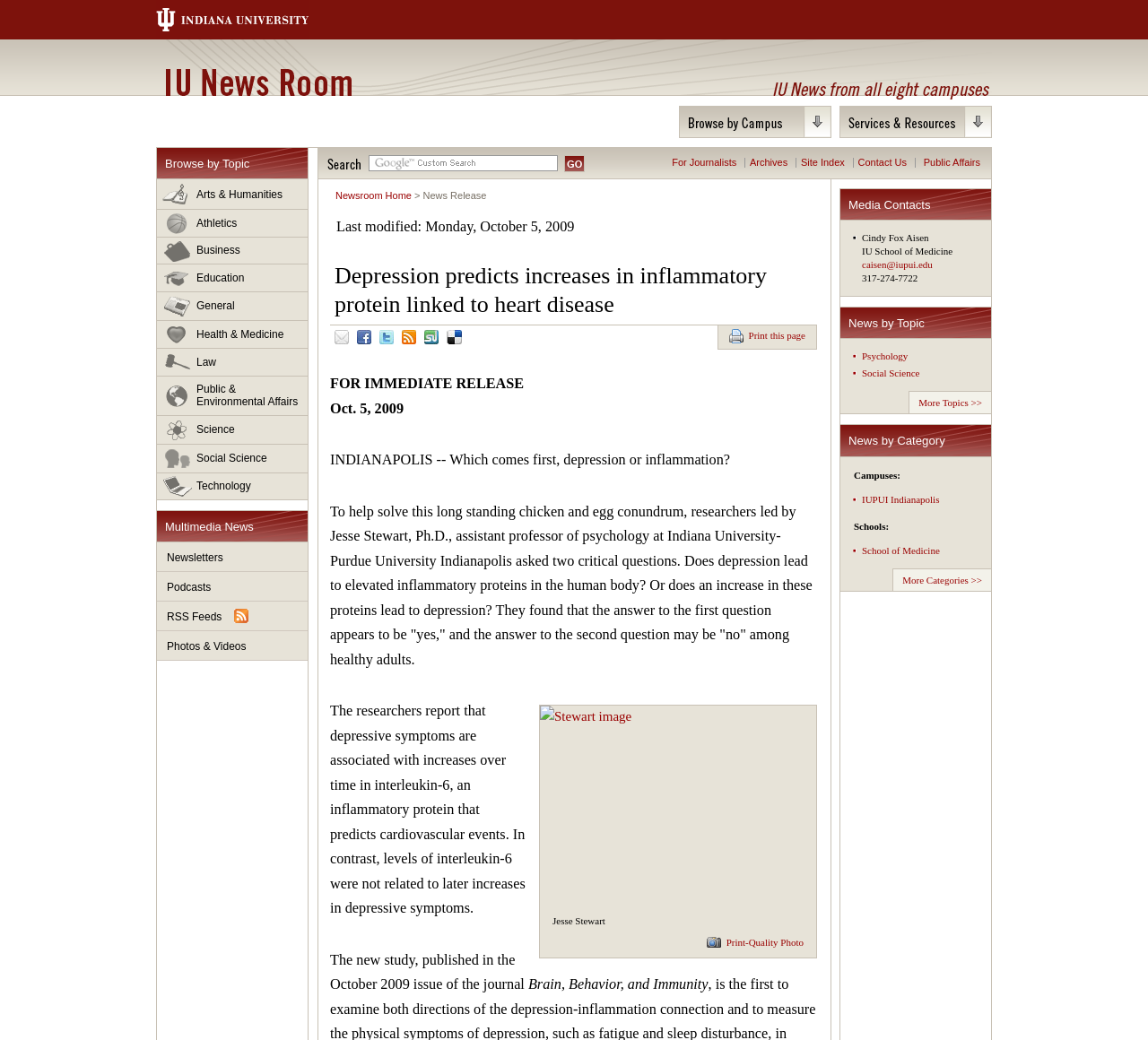Generate the text content of the main headline of the webpage.

IU News Room